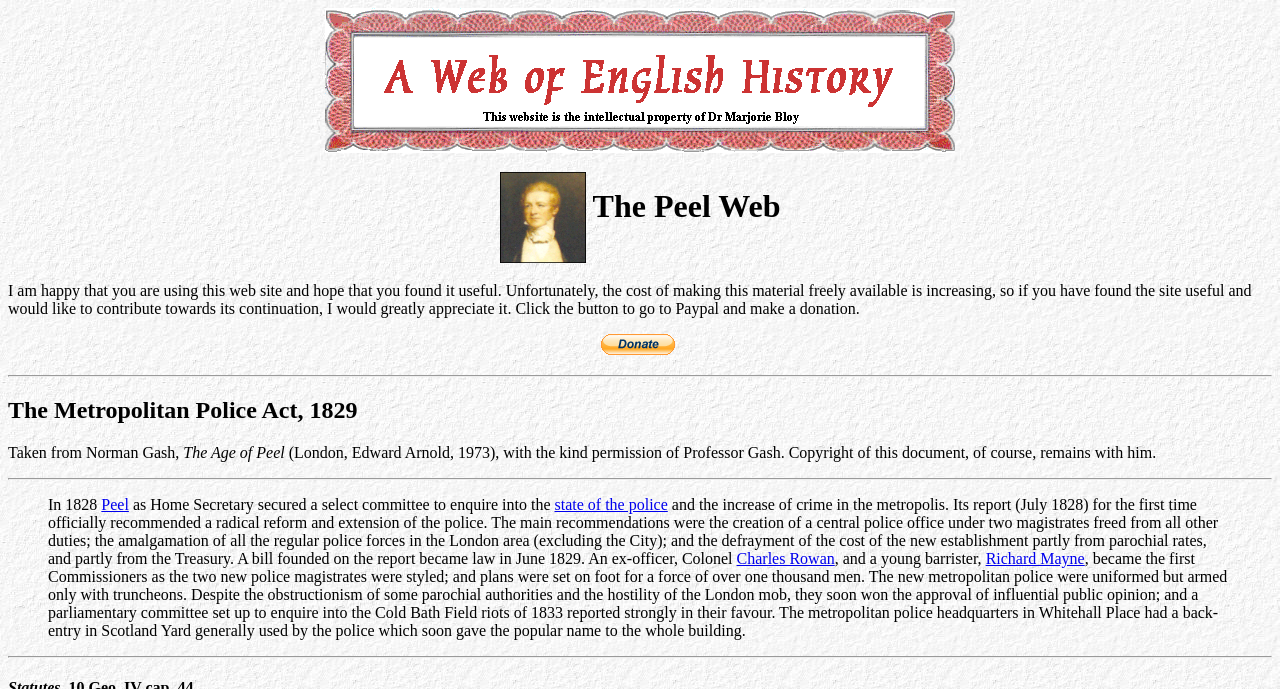What is the location of the metropolitan police headquarters?
Ensure your answer is thorough and detailed.

I found the answer by reading the blockquote element which mentions that 'The metropolitan police headquarters in Whitehall Place had a back-entry in Scotland Yard...'.